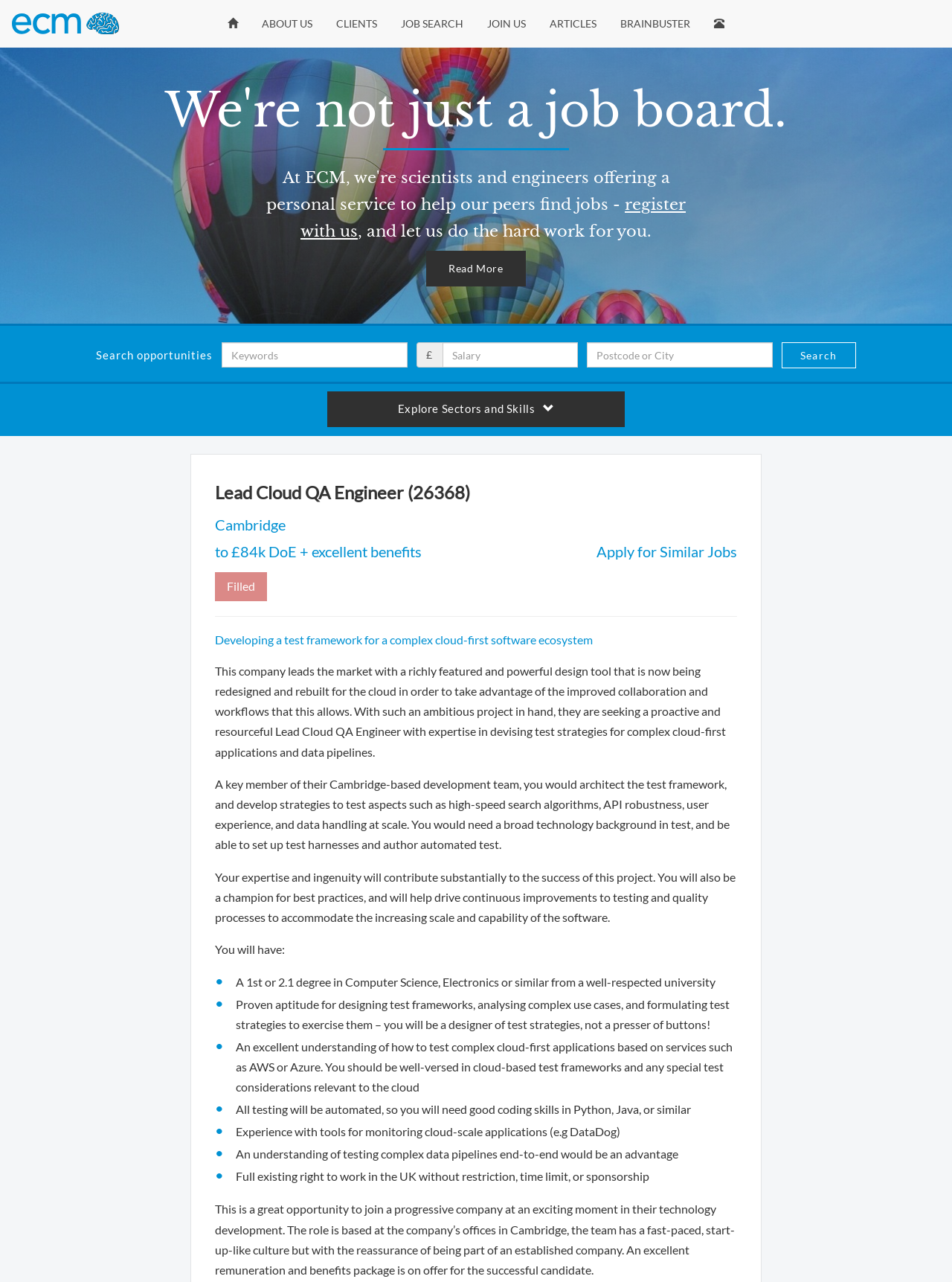Determine the bounding box coordinates of the region that needs to be clicked to achieve the task: "Click on the 'Home' link".

[0.239, 0.008, 0.25, 0.029]